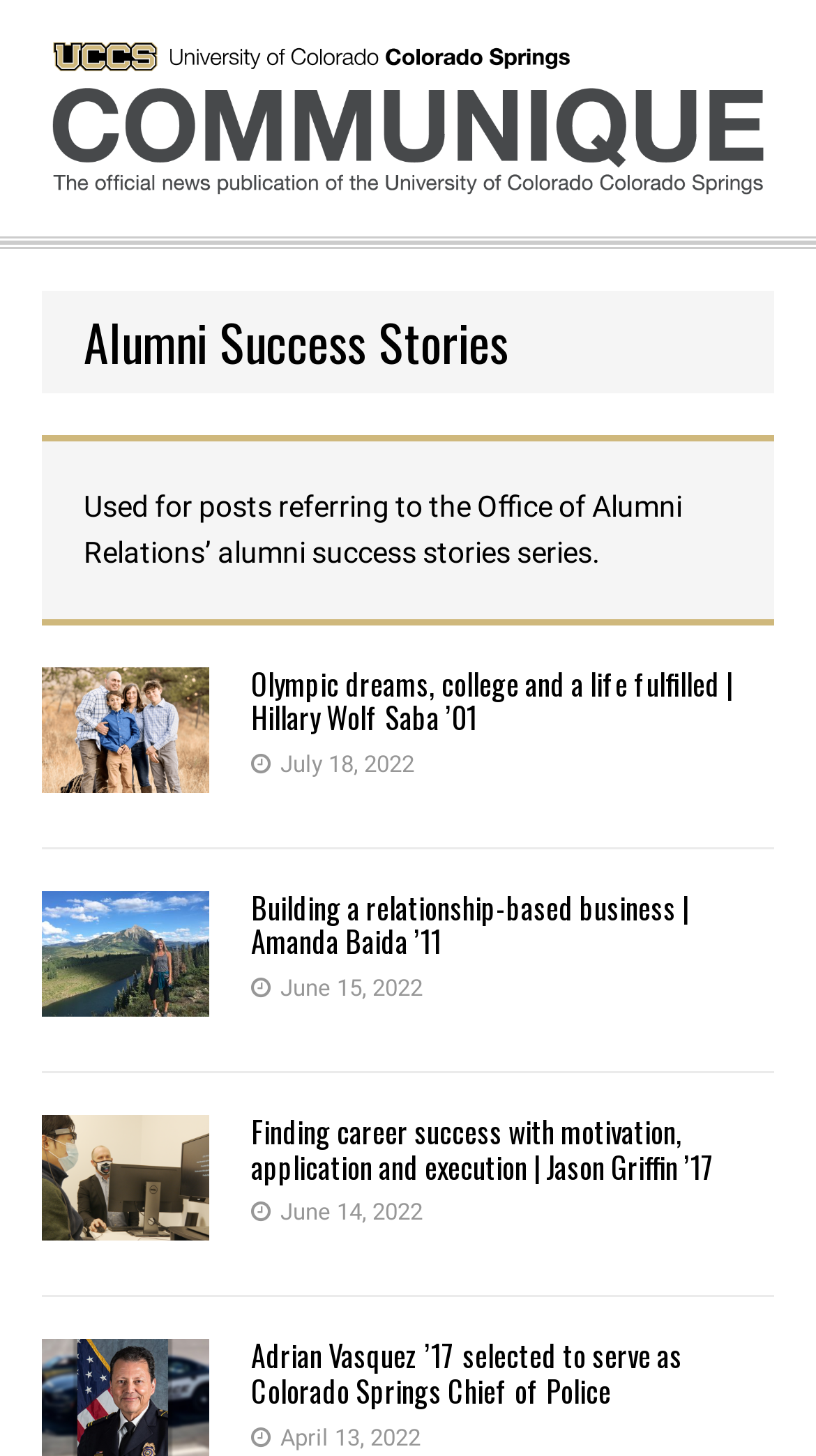Convey a detailed summary of the webpage, mentioning all key elements.

The webpage is titled "Alumni Success Stories – Page 3 – UCCS Communique" and features a prominent link to "UCCS Communique" at the top left corner, accompanied by an image with the same name. Below this, a heading "Alumni Success Stories" is centered near the top of the page.

A brief description "Used for posts referring to the Office of Alumni Relations’ alumni success stories series" is placed below the heading, taking up about a quarter of the page's width.

The main content of the page is divided into three sections, each containing an article with a heading, a link, and a date. The first article is about Olympic dreams and college life, featuring a heading "Olympic dreams, college and a life fulfilled | Hillary Wolf Saba ’01" and a link to the same title. The date "July 18, 2022" is placed below the heading.

The second article is about building a relationship-based business, with a heading "Building a relationship-based business | Amanda Baida ’11" and a link to the same title. The date "June 15, 2022" is placed below the heading.

The third article is divided into two parts. The first part is about finding career success, featuring a heading "Finding career success with motivation, application and execution | Jason Griffin ’17" and a link to the same title. The date "June 14, 2022" is placed below the heading. The second part is about Adrian Vasquez being selected as Colorado Springs Chief of Police, featuring a heading "Adrian Vasquez ’17 selected to serve as Colorado Springs Chief of Police" and a link to the same title. The date "April 13, 2022" is placed below the heading.

Each article has a small image with a credit link "Credit: Eileen Broderick Photography" placed above the heading.